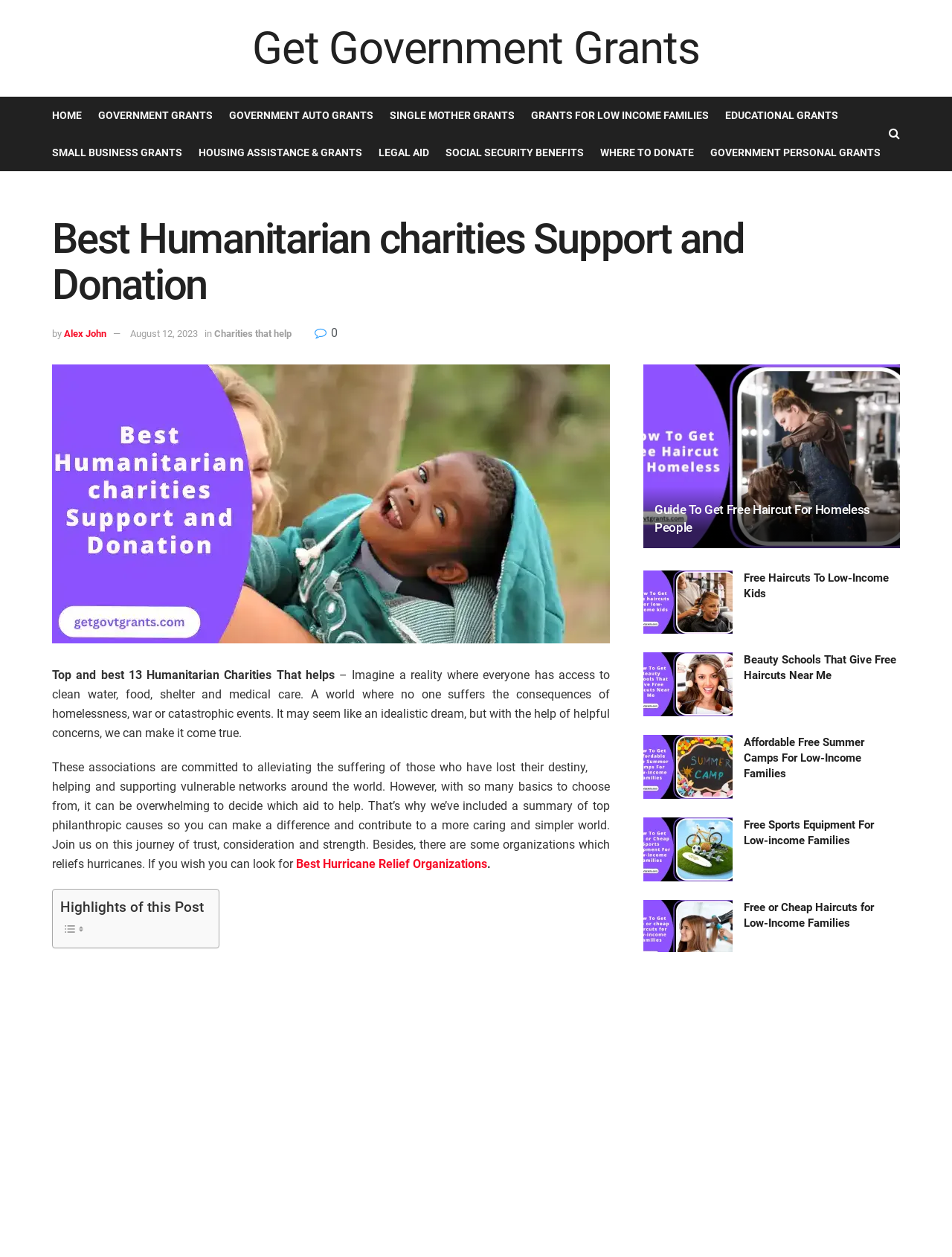Refer to the image and provide an in-depth answer to the question:
What is the category of the article 'How To Get Free Haircut For Homeless'?

The article 'How To Get Free Haircut For Homeless' is categorized under 'Homeless' because it provides information on how to get free haircuts for homeless people.